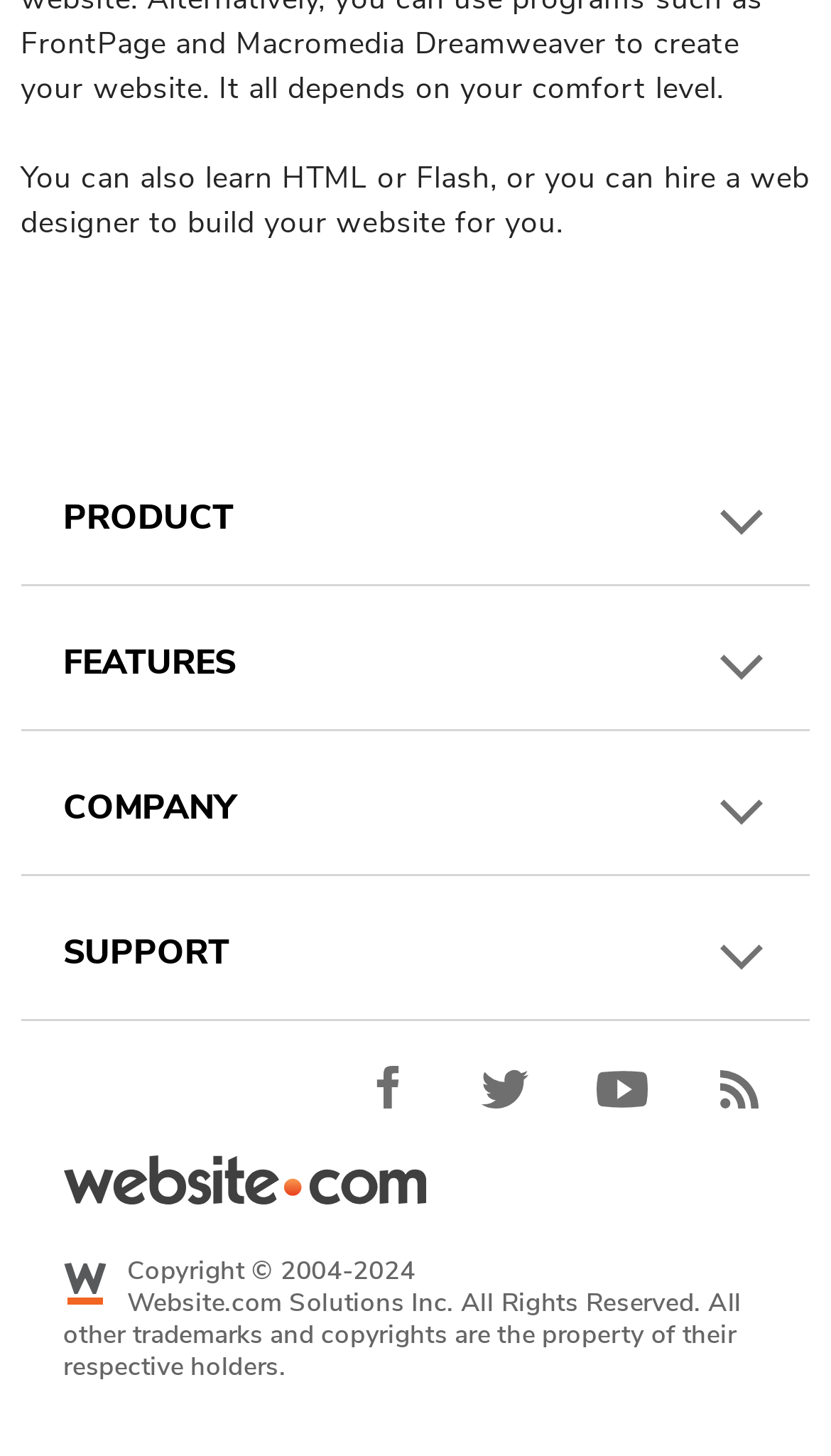Answer in one word or a short phrase: 
What is the company's name?

Website.com Solutions Inc.